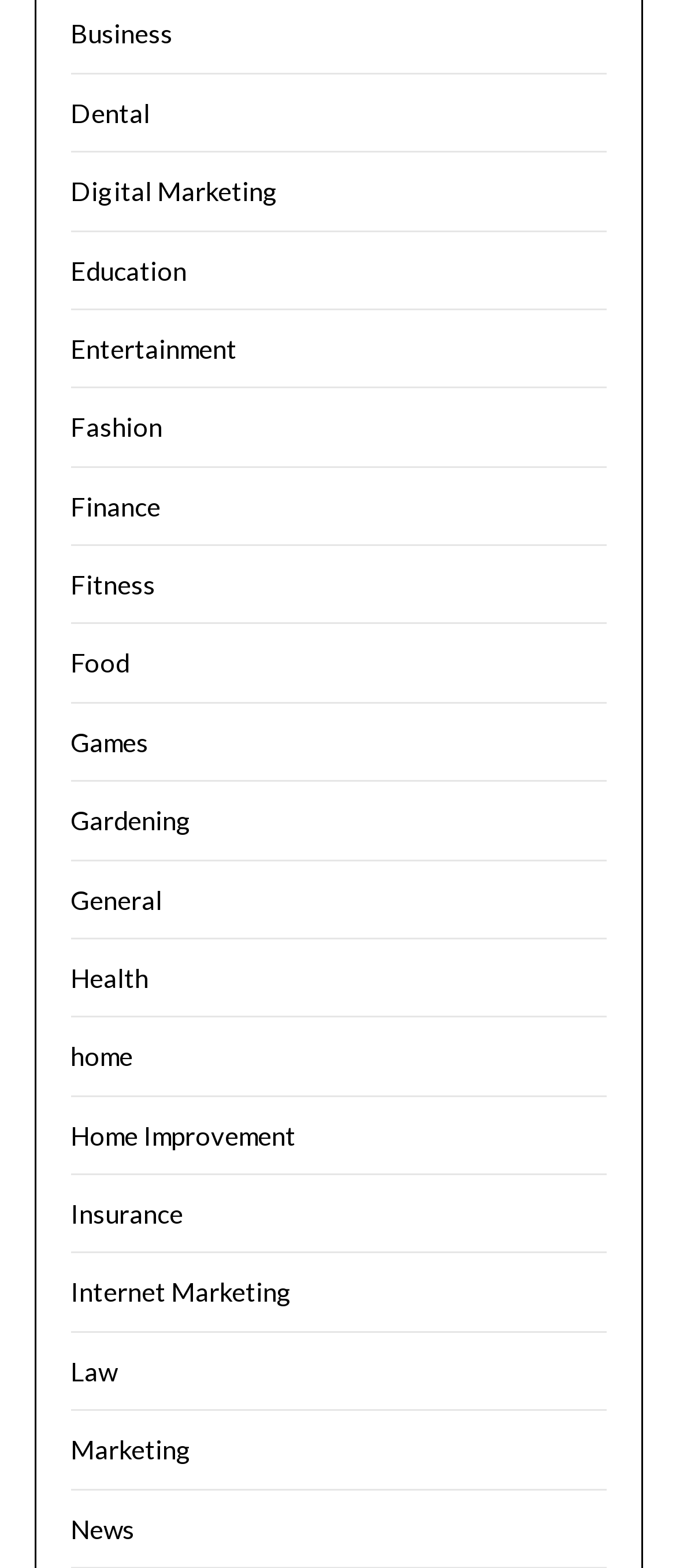Using the element description: "Digital Marketing", determine the bounding box coordinates. The coordinates should be in the format [left, top, right, bottom], with values between 0 and 1.

[0.104, 0.112, 0.412, 0.132]